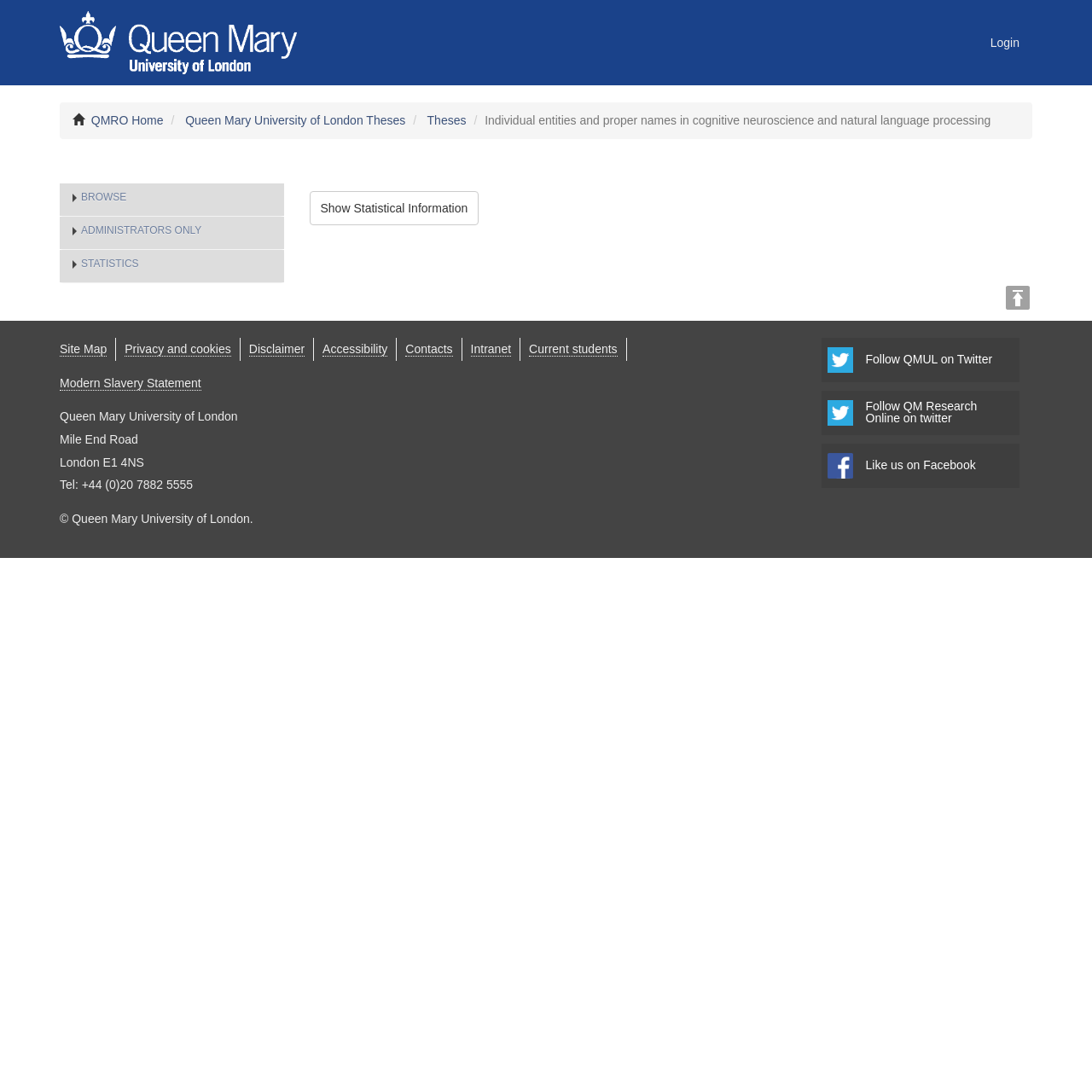Please determine the bounding box of the UI element that matches this description: Follow QMUL on Twitter. The coordinates should be given as (top-left x, top-left y, bottom-right x, bottom-right y), with all values between 0 and 1.

[0.752, 0.309, 0.934, 0.35]